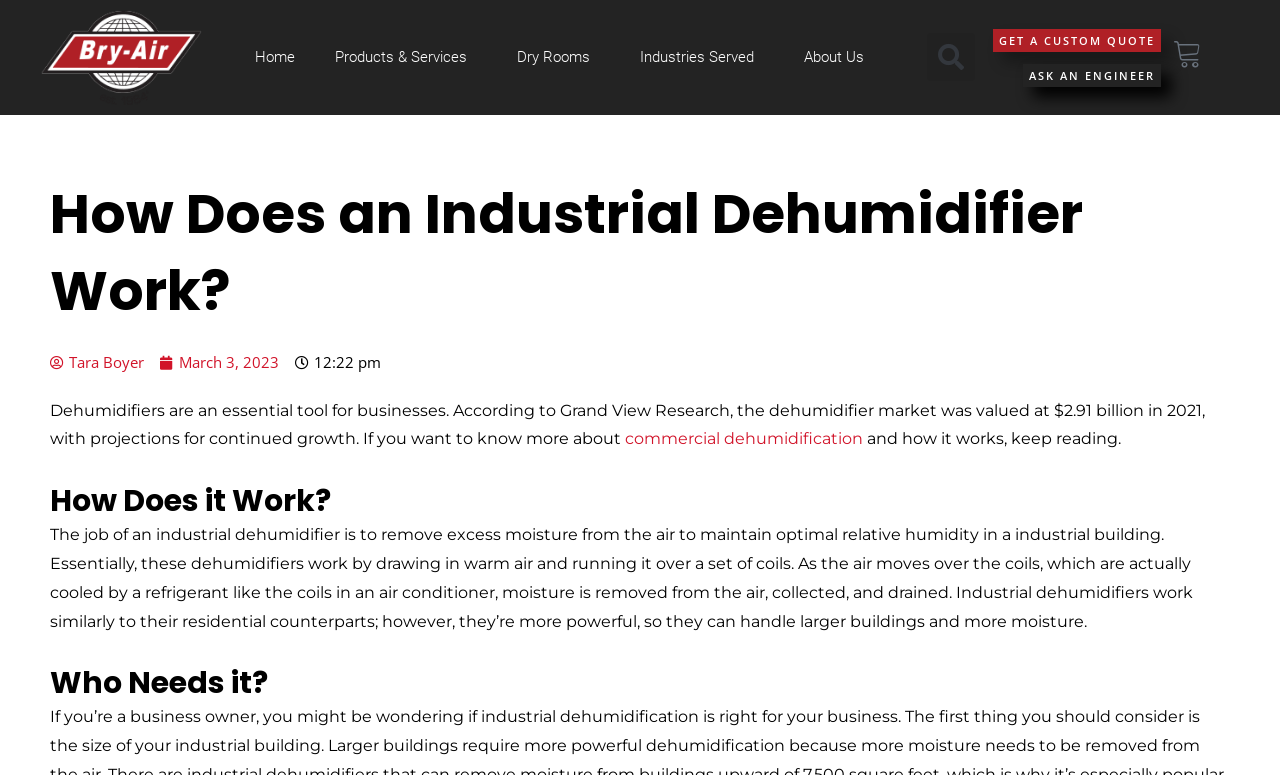Please provide the bounding box coordinate of the region that matches the element description: Twitter. Coordinates should be in the format (top-left x, top-left y, bottom-right x, bottom-right y) and all values should be between 0 and 1.

None